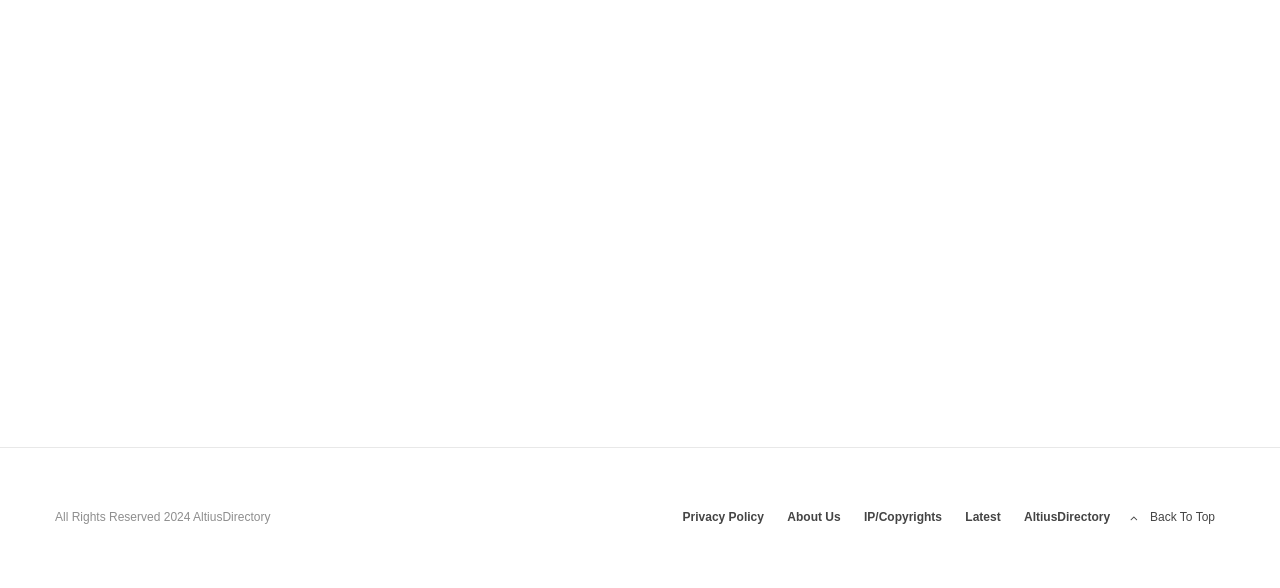What type of content is provided by the links at the bottom of the webpage?
Make sure to answer the question with a detailed and comprehensive explanation.

The links at the bottom of the webpage, such as 'Privacy Policy', 'About Us', and 'IP/Copyrights', suggest that they provide informational pages about the website, its policies, and its intellectual property.